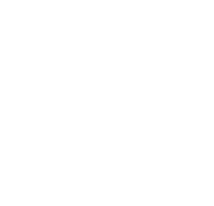Give a concise answer using only one word or phrase for this question:
What is the bond type of the grinding wheel?

Resin bond